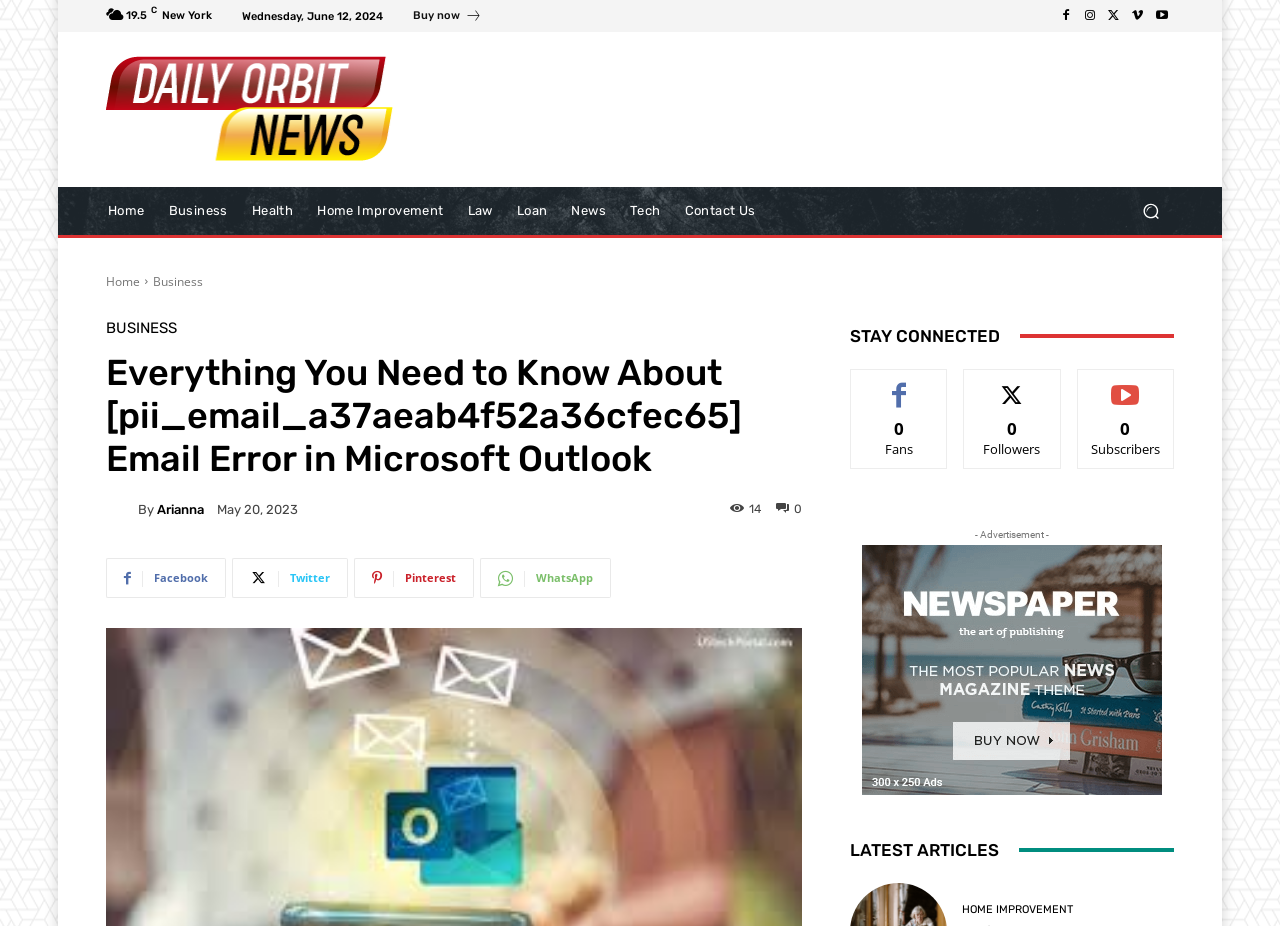Describe the entire webpage, focusing on both content and design.

This webpage appears to be a news article page from Daily Orbit News. At the top, there is a logo on the left and a navigation menu with links to various categories such as Home, Business, Health, and more. On the right side, there is a search button with a magnifying glass icon.

Below the navigation menu, there is a heading that reads "Everything You Need to Know About [pii_email_a37aeab4f52a36cfec65] Email Error in Microsoft Outlook". This is followed by the author's name, Arianna, and the publication date, May 20, 2023. There are also social media links to Facebook, Twitter, Pinterest, and WhatsApp.

To the right of the article title, there is a section with the heading "STAY CONNECTED" that displays the number of fans, followers, and subscribers. Below this section, there is an advertisement with an image.

The main content of the webpage is the news article, which discusses an email error in Microsoft Outlook. The article is divided into sections, and there are headings and subheadings throughout the text.

At the bottom of the page, there is a section with the heading "LATEST ARTICLES" that displays a link to a related article titled "HOME IMPROVEMENT".